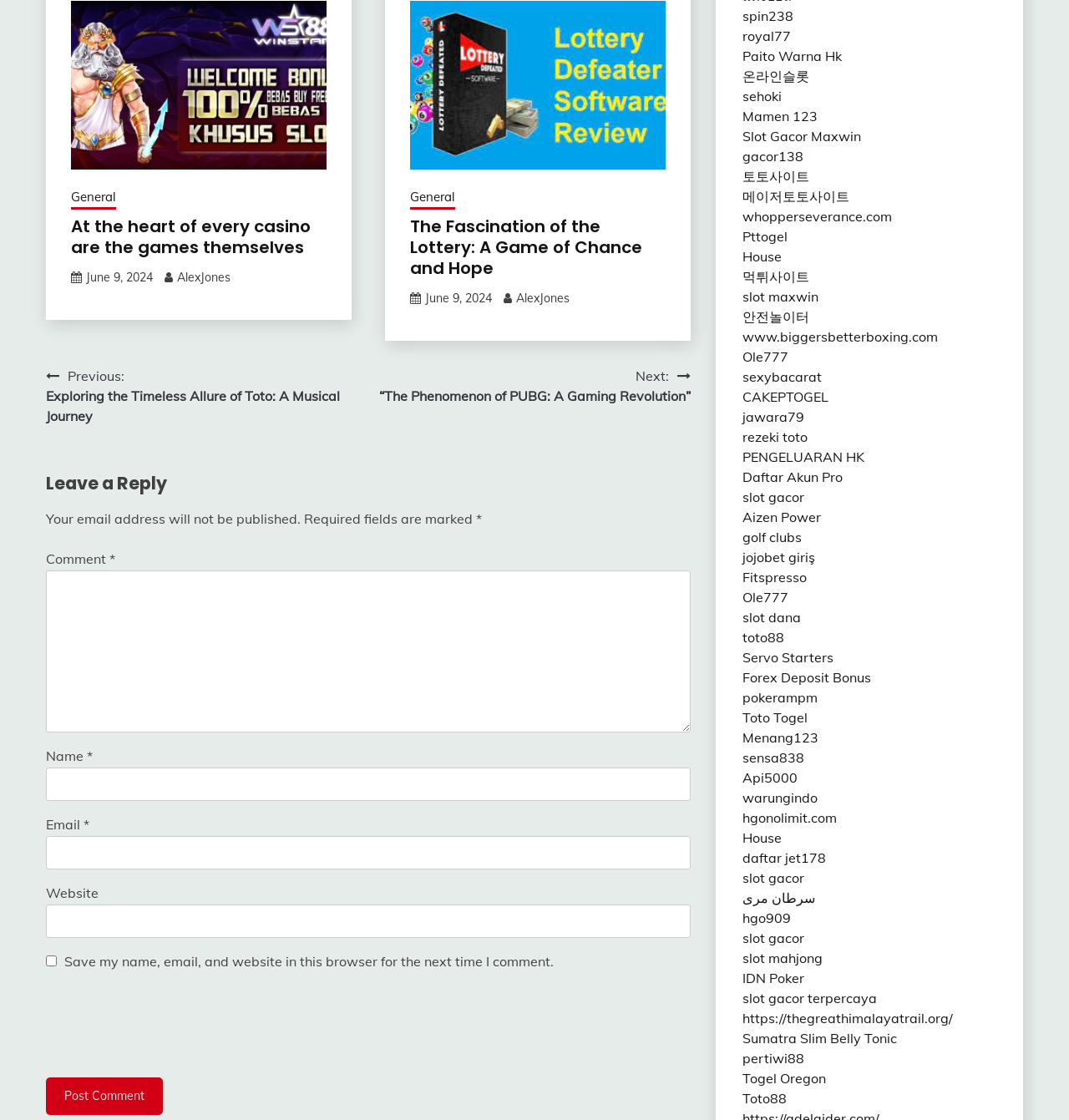What is the date of the post 'The Fascination of the Lottery: A Game of Chance and Hope'?
Based on the screenshot, answer the question with a single word or phrase.

June 9, 2024